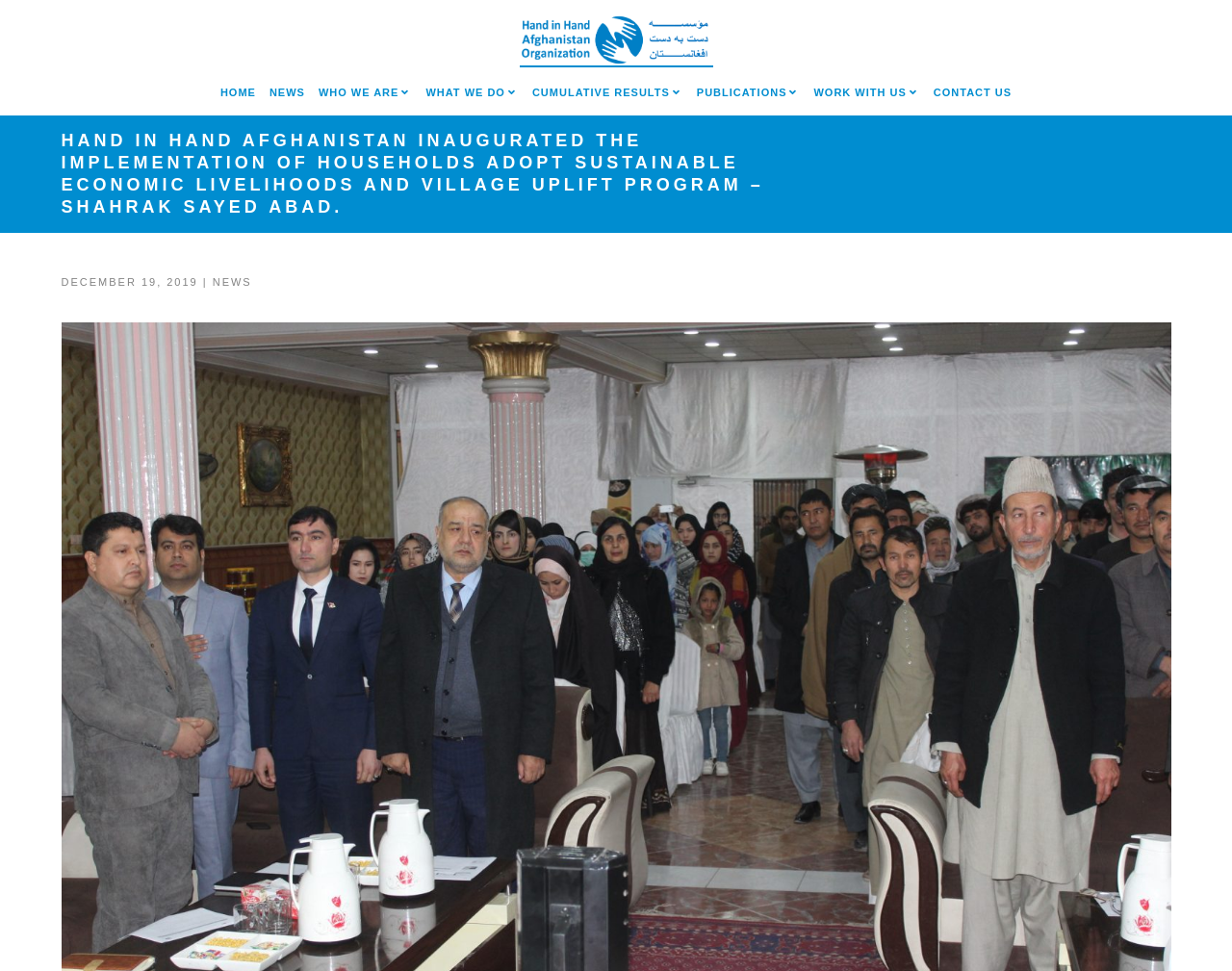Please identify the bounding box coordinates of the clickable area that will fulfill the following instruction: "view publications". The coordinates should be in the format of four float numbers between 0 and 1, i.e., [left, top, right, bottom].

[0.565, 0.08, 0.639, 0.114]